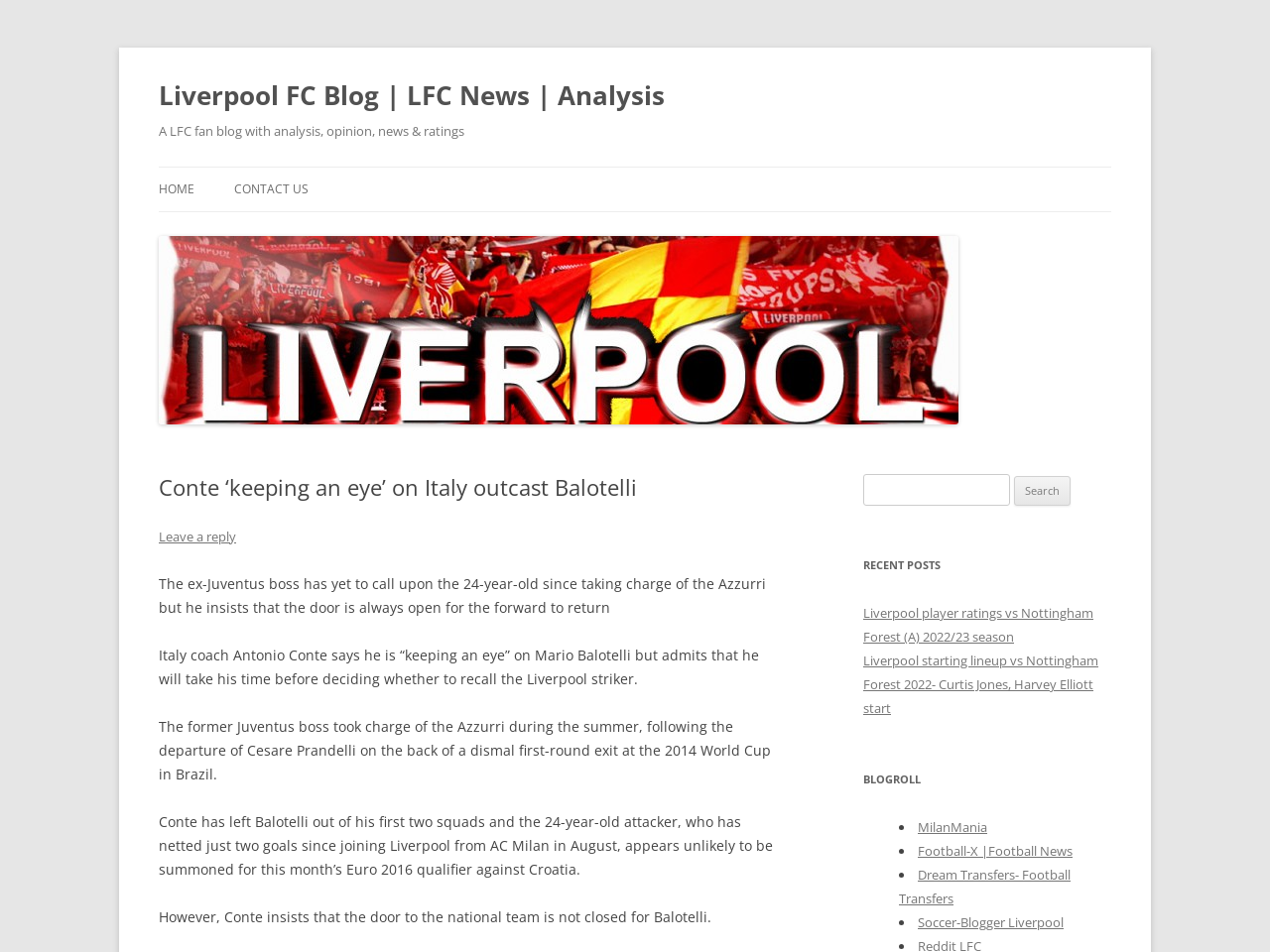Using the format (top-left x, top-left y, bottom-right x, bottom-right y), provide the bounding box coordinates for the described UI element. All values should be floating point numbers between 0 and 1: Home

[0.125, 0.176, 0.153, 0.222]